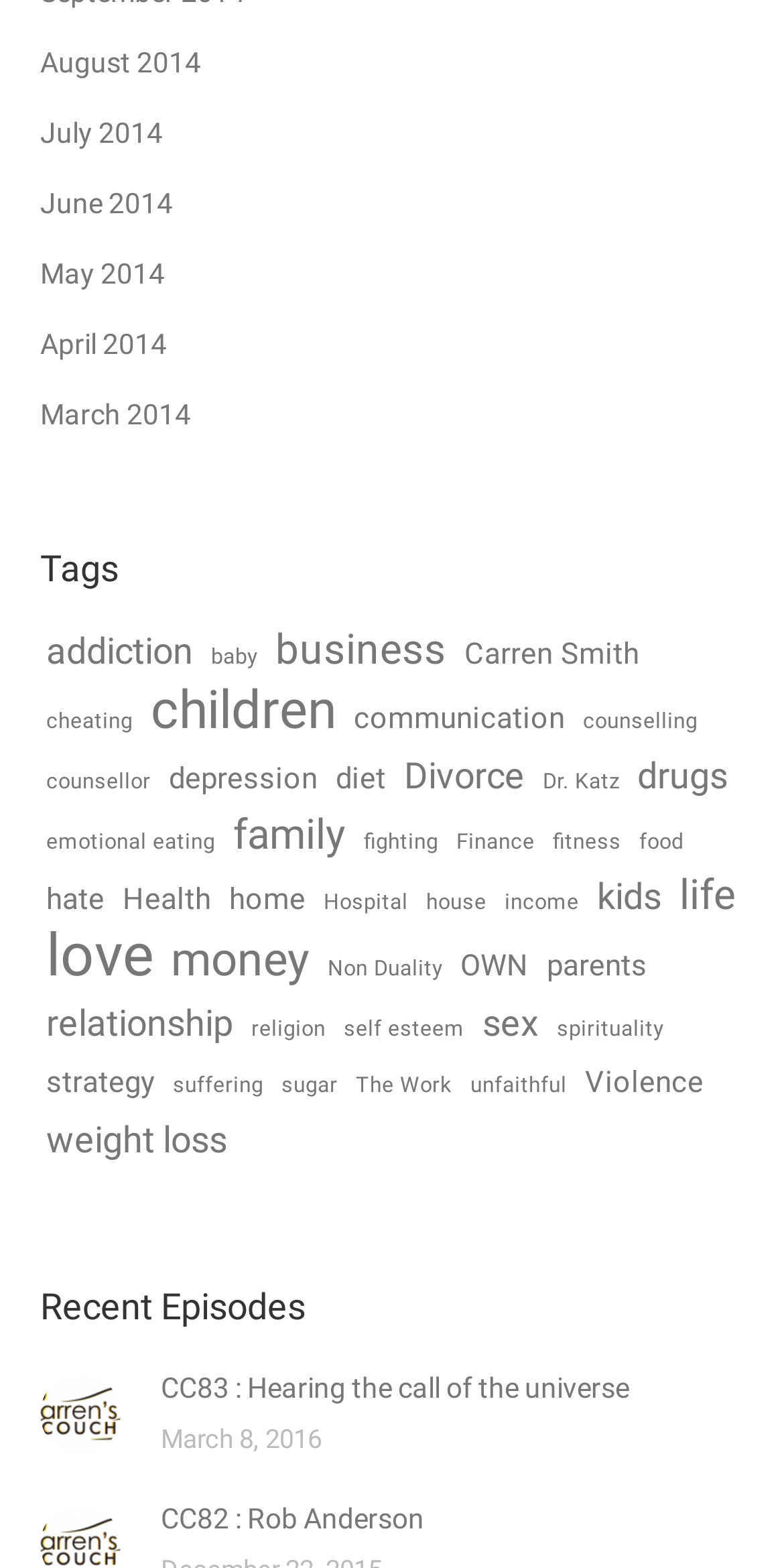How many months are listed in the archive?
Please respond to the question with a detailed and well-explained answer.

I counted the number of links at the top of the page, each representing a month, and there are 6 links, from August 2014 to March 2014.